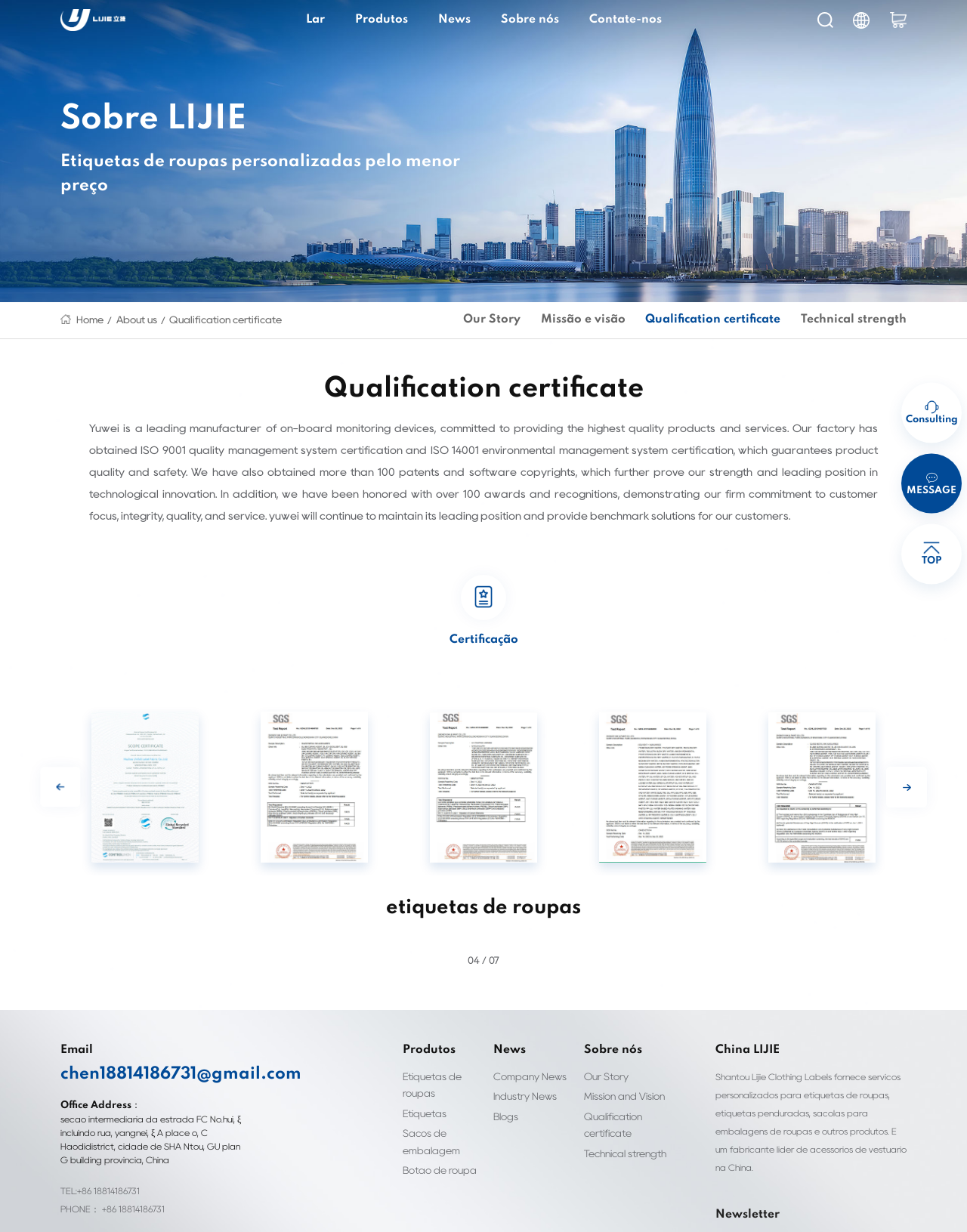Give a complete and precise description of the webpage's appearance.

This webpage is about a Chinese clothing label manufacturer, LIJIE. At the top, there are several links to different sections of the website, including "Lar", "Produtos", "News", "Sobre nós", and "Contate-nos". Below these links, there is a main section that takes up most of the page. 

In the main section, there is a large image that spans the entire width of the page, with a heading "Qualification certificate" above it. Below the image, there is a block of text that describes the company's quality management system certifications, patents, and awards. 

To the right of the text, there are five small images, each with a different theme related to clothing labels. Below these images, there are several links to different pages, including "Home", "About us", "Qualification certificate", "Our Story", "Missão e visão", and "Technical strength". 

Further down the page, there is a section with contact information, including an email address, office address, and phone numbers. There are also links to different product categories, such as "Etiquetas de roupas", "Sacos de embalagem", and "Botão de roupa". 

In the bottom-right corner of the page, there is a section with links to "News", "Company News", "Industry News", and "Blogs". Below this, there is a section with links to "Sobre nós", "Our Story", "Mission and Vision", "Qualification certificate", and "Technical strength". 

Finally, at the very bottom of the page, there is a section with a brief introduction to the company, Shantou Lijie Clothing Labels, and a call to subscribe to their newsletter.